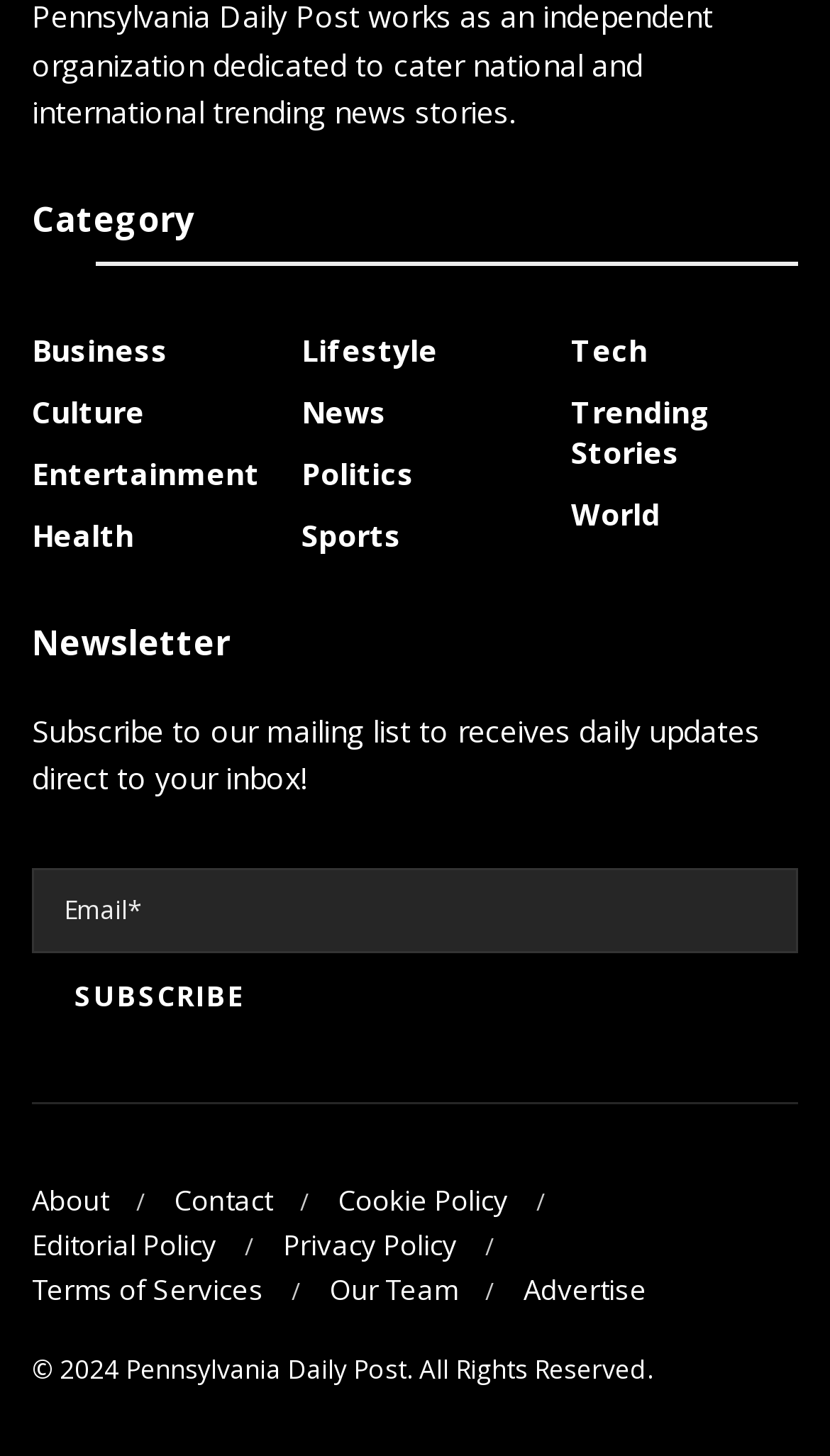Specify the bounding box coordinates of the area to click in order to execute this command: 'Read about Business news'. The coordinates should consist of four float numbers ranging from 0 to 1, and should be formatted as [left, top, right, bottom].

[0.038, 0.226, 0.203, 0.254]